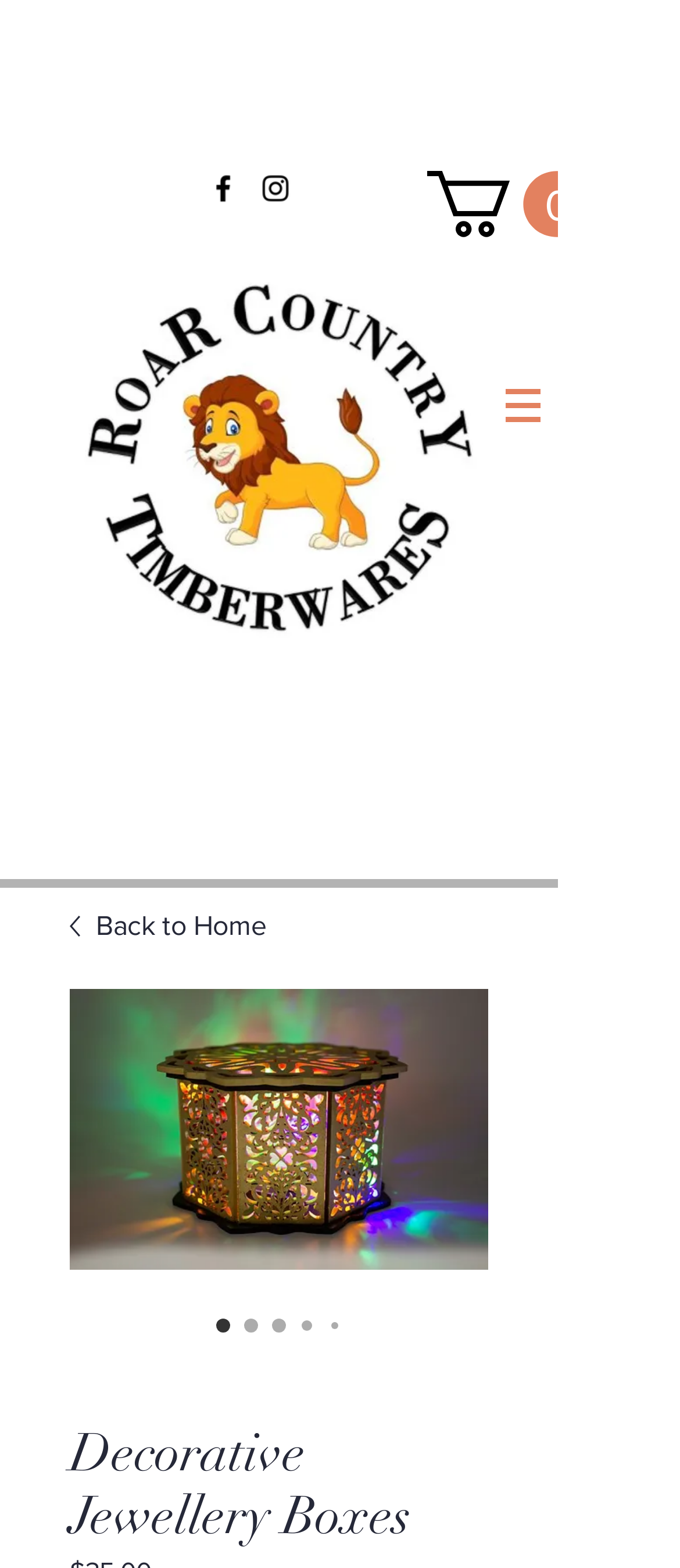Based on the element description aria-label="Black Instagram Icon", identify the bounding box of the UI element in the given webpage screenshot. The coordinates should be in the format (top-left x, top-left y, bottom-right x, bottom-right y) and must be between 0 and 1.

[0.379, 0.109, 0.431, 0.131]